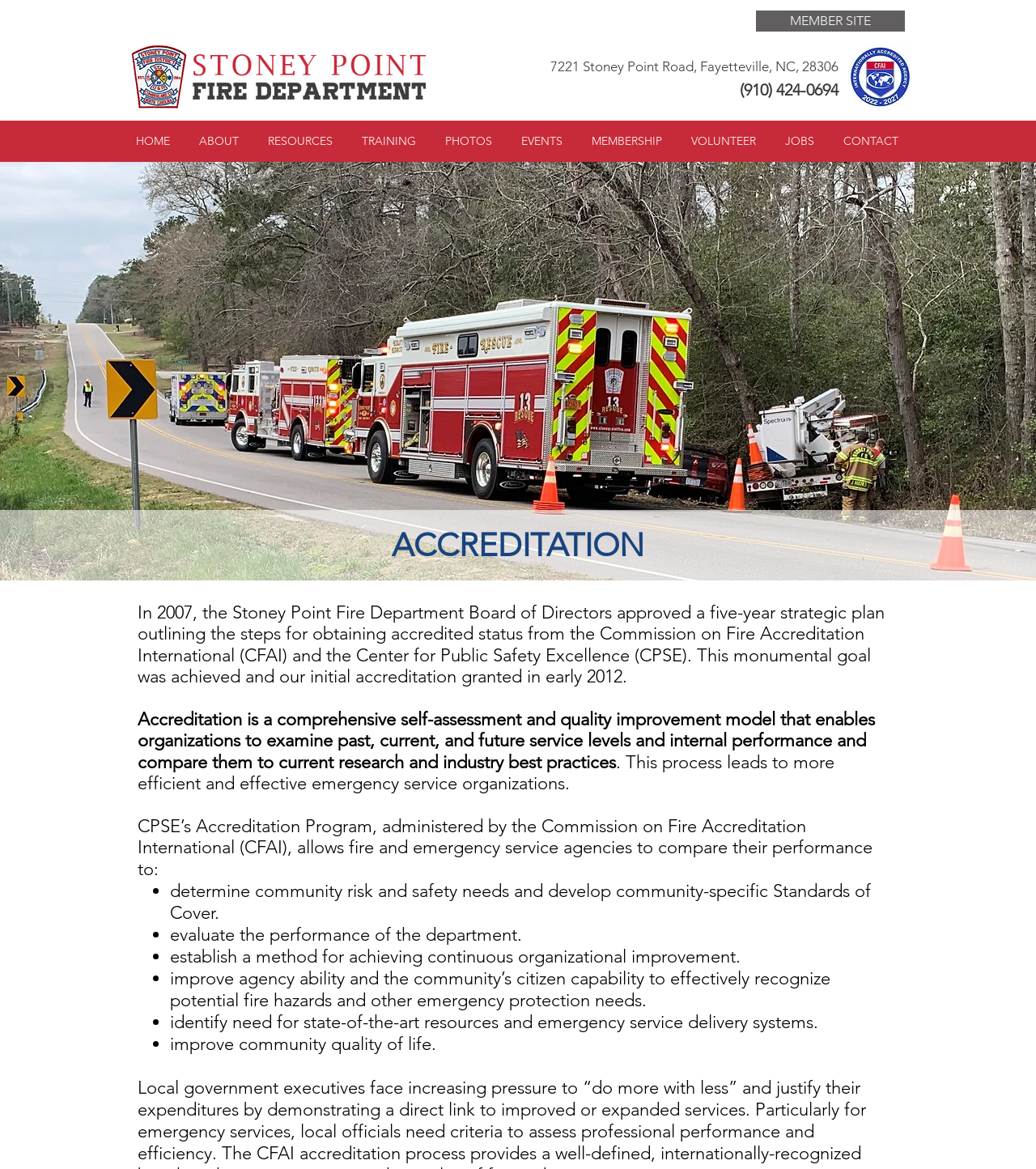Refer to the element description HOME and identify the corresponding bounding box in the screenshot. Format the coordinates as (top-left x, top-left y, bottom-right x, bottom-right y) with values in the range of 0 to 1.

[0.117, 0.113, 0.178, 0.129]